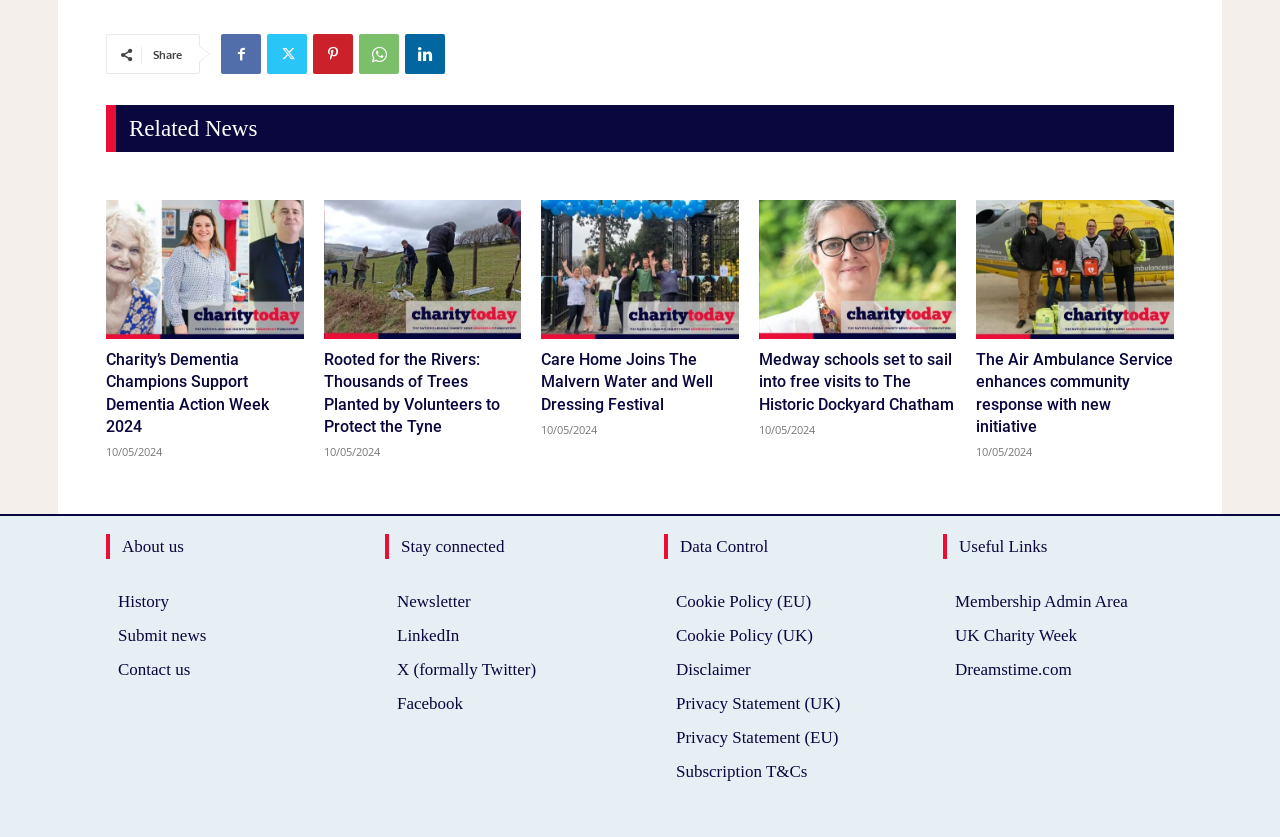Locate the bounding box coordinates of the element that should be clicked to fulfill the instruction: "Learn about the history of the organization".

[0.092, 0.699, 0.263, 0.74]